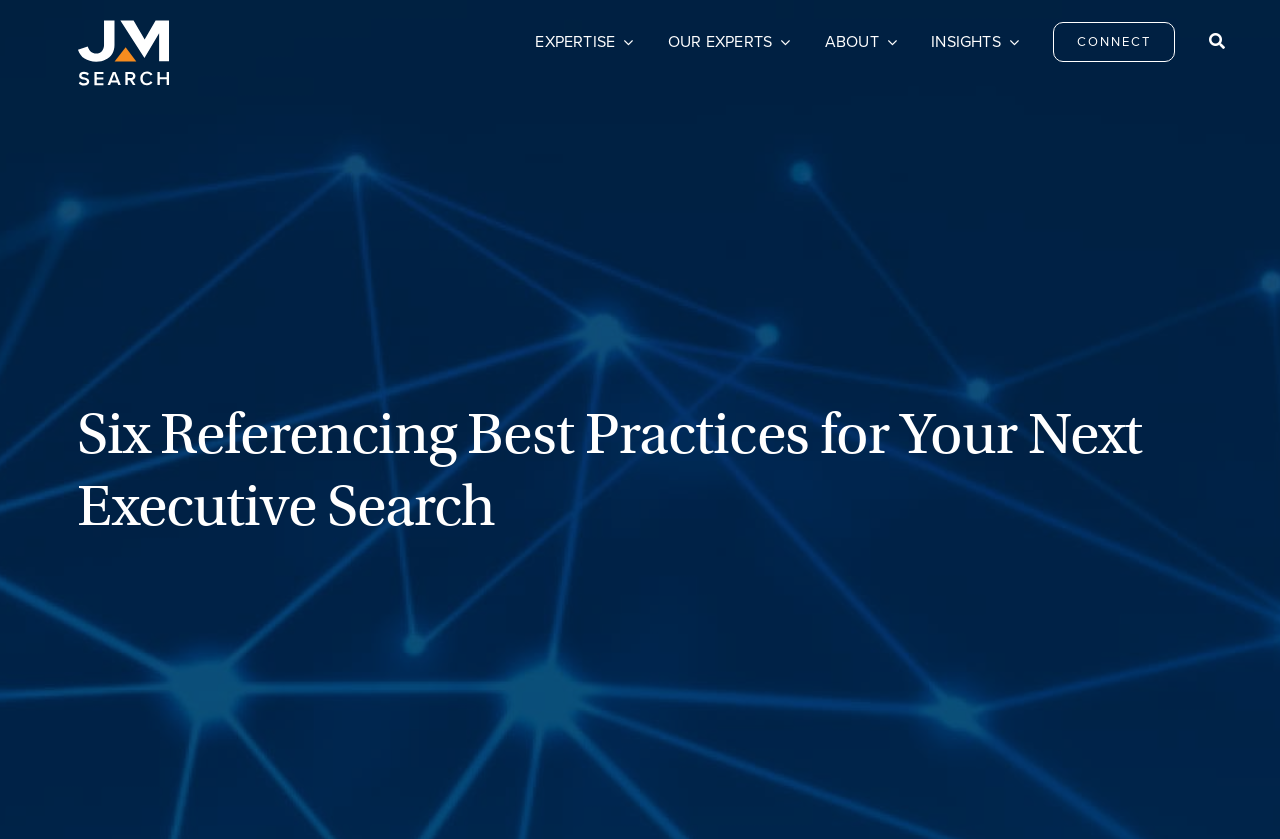Answer the question with a single word or phrase: 
What is the logo of the company?

JM Search logo